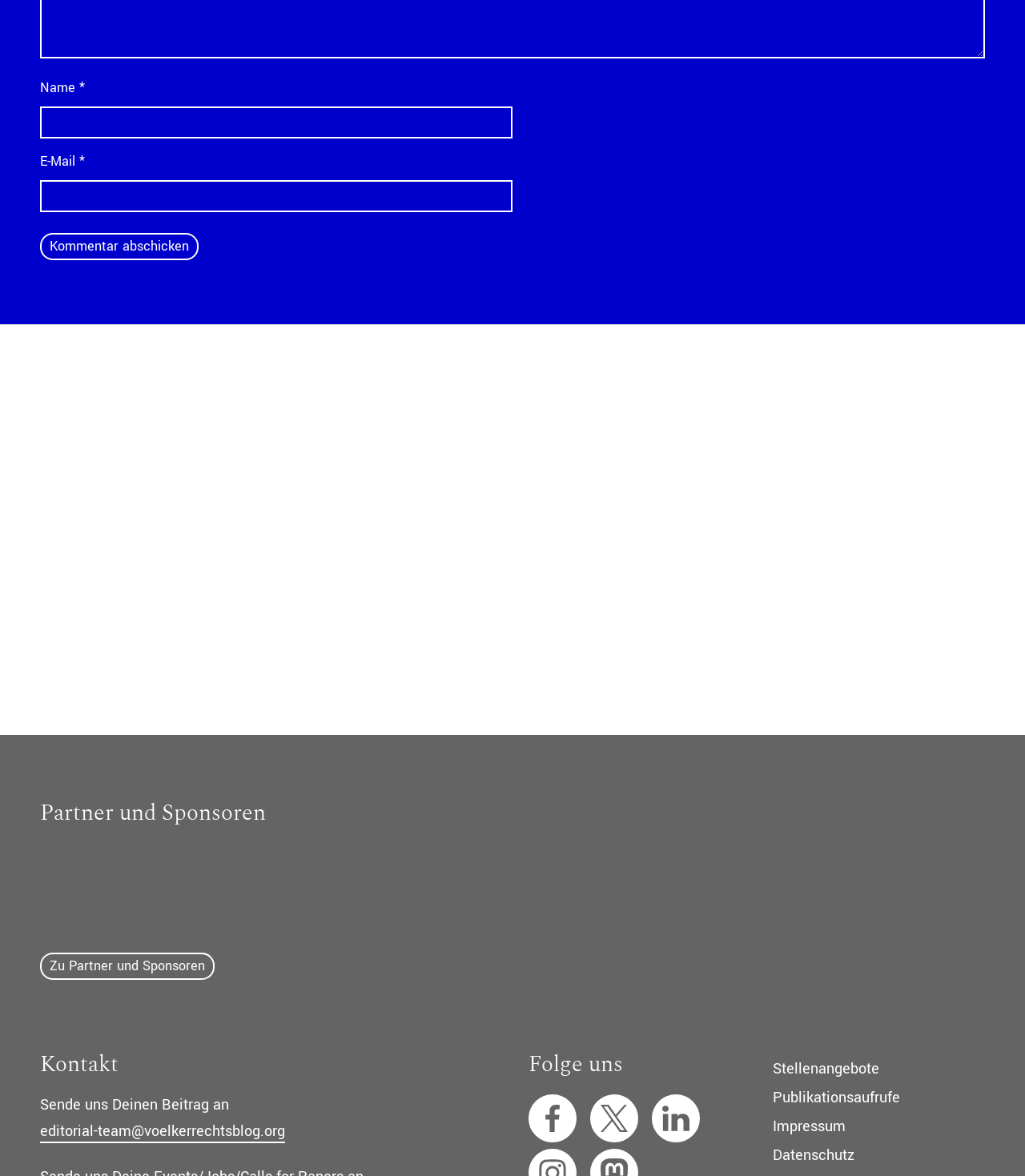Based on the element description parent_node: Name * name="author", identify the bounding box of the UI element in the given webpage screenshot. The coordinates should be in the format (top-left x, top-left y, bottom-right x, bottom-right y) and must be between 0 and 1.

[0.039, 0.091, 0.5, 0.118]